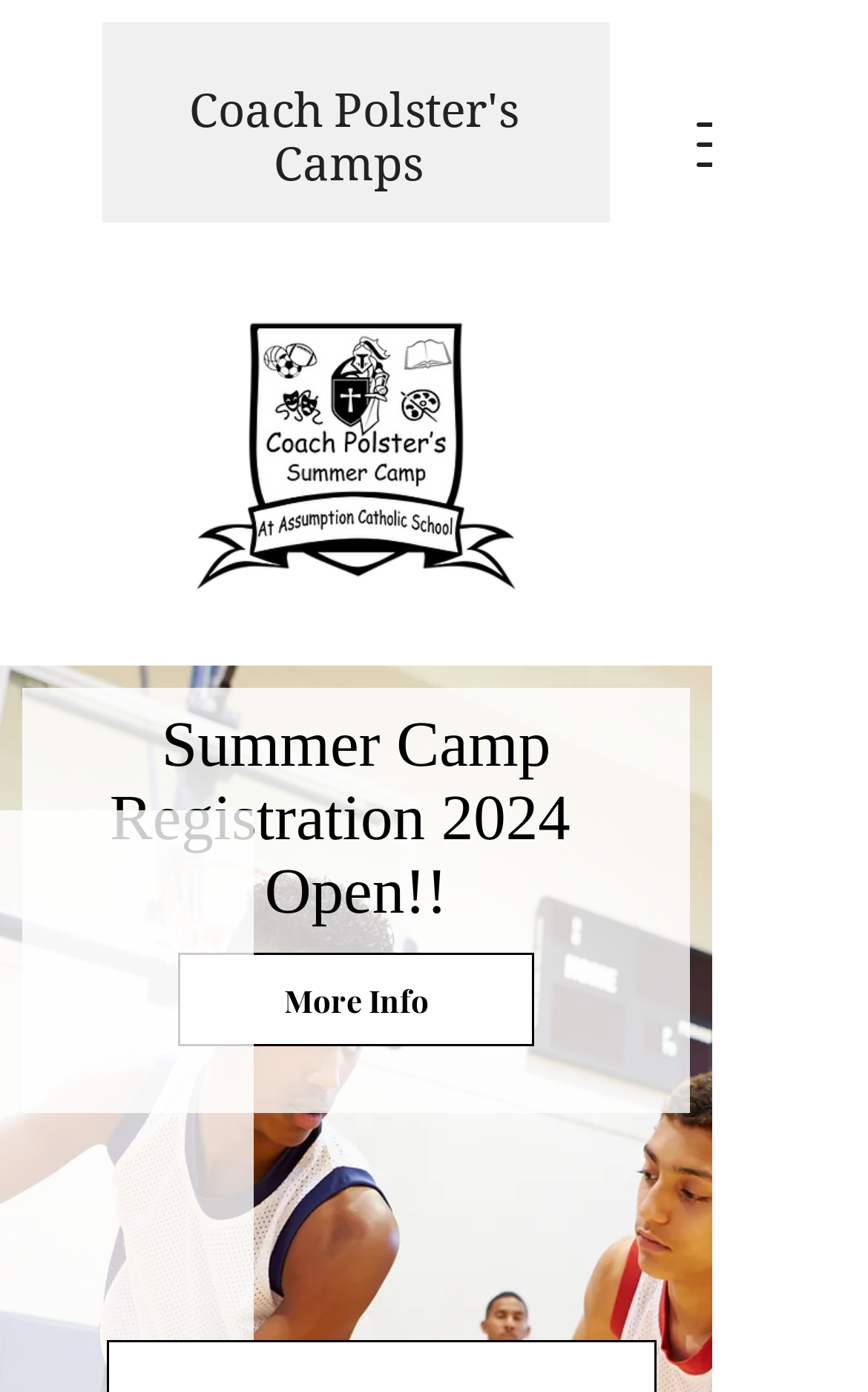Provide the bounding box coordinates for the specified HTML element described in this description: "Coach Polster's Camps". The coordinates should be four float numbers ranging from 0 to 1, in the format [left, top, right, bottom].

[0.218, 0.061, 0.597, 0.138]